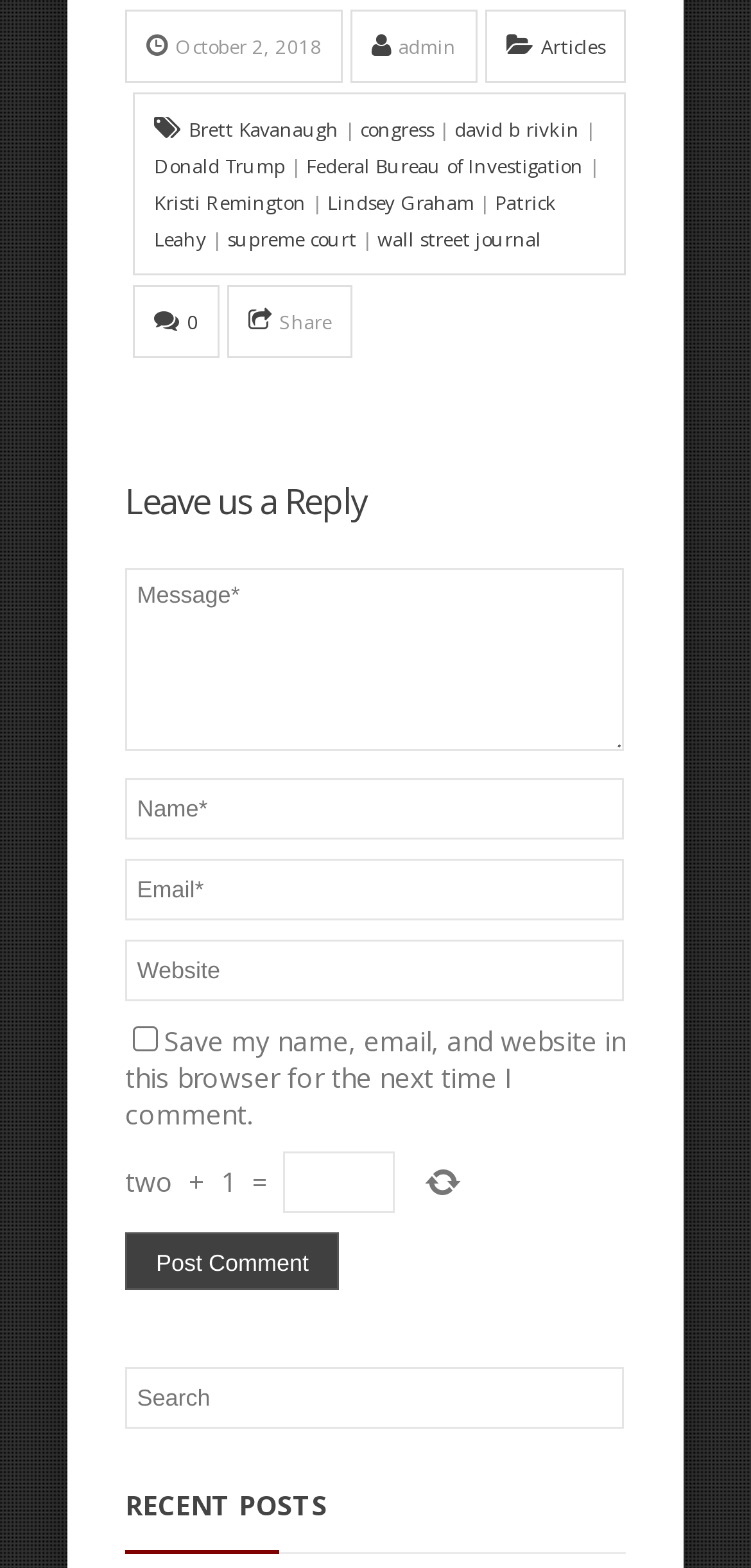Analyze the image and give a detailed response to the question:
What is the purpose of the textboxes at the bottom?

The textboxes at the bottom of the webpage, including 'Message*', 'Name*', 'Email*', and 'Website', are used to leave a reply or comment on the webpage. This can be inferred from the heading 'Leave us a Reply' above the textboxes and the button 'Post Comment' below them.